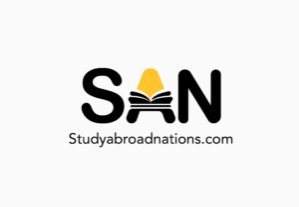Respond with a single word or phrase:
What is above the open book in the logo?

a yellow graduation cap